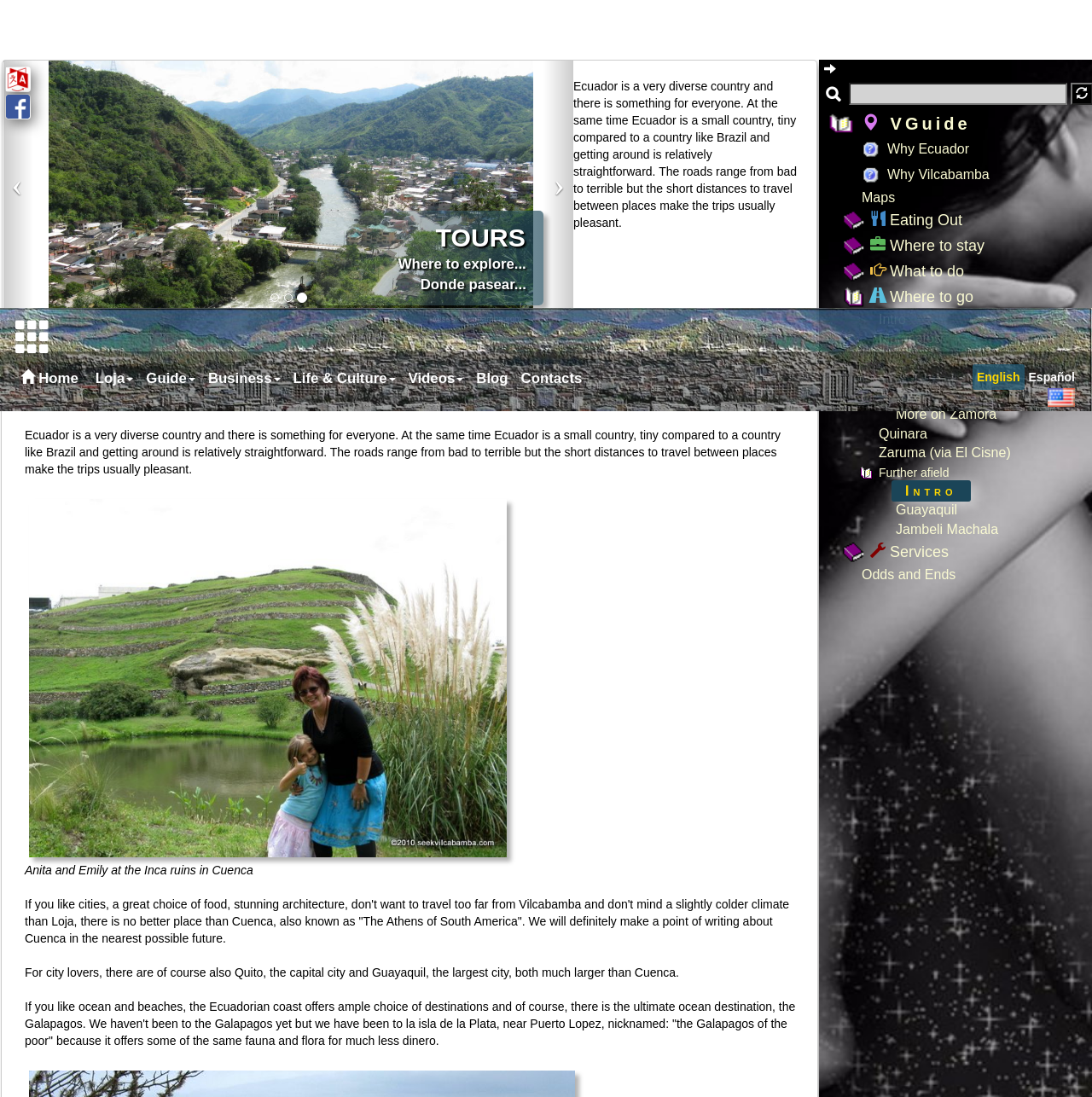Determine the bounding box coordinates of the clickable element necessary to fulfill the instruction: "Go to the 'HOME IMPROVEMENT' page". Provide the coordinates as four float numbers within the 0 to 1 range, i.e., [left, top, right, bottom].

None